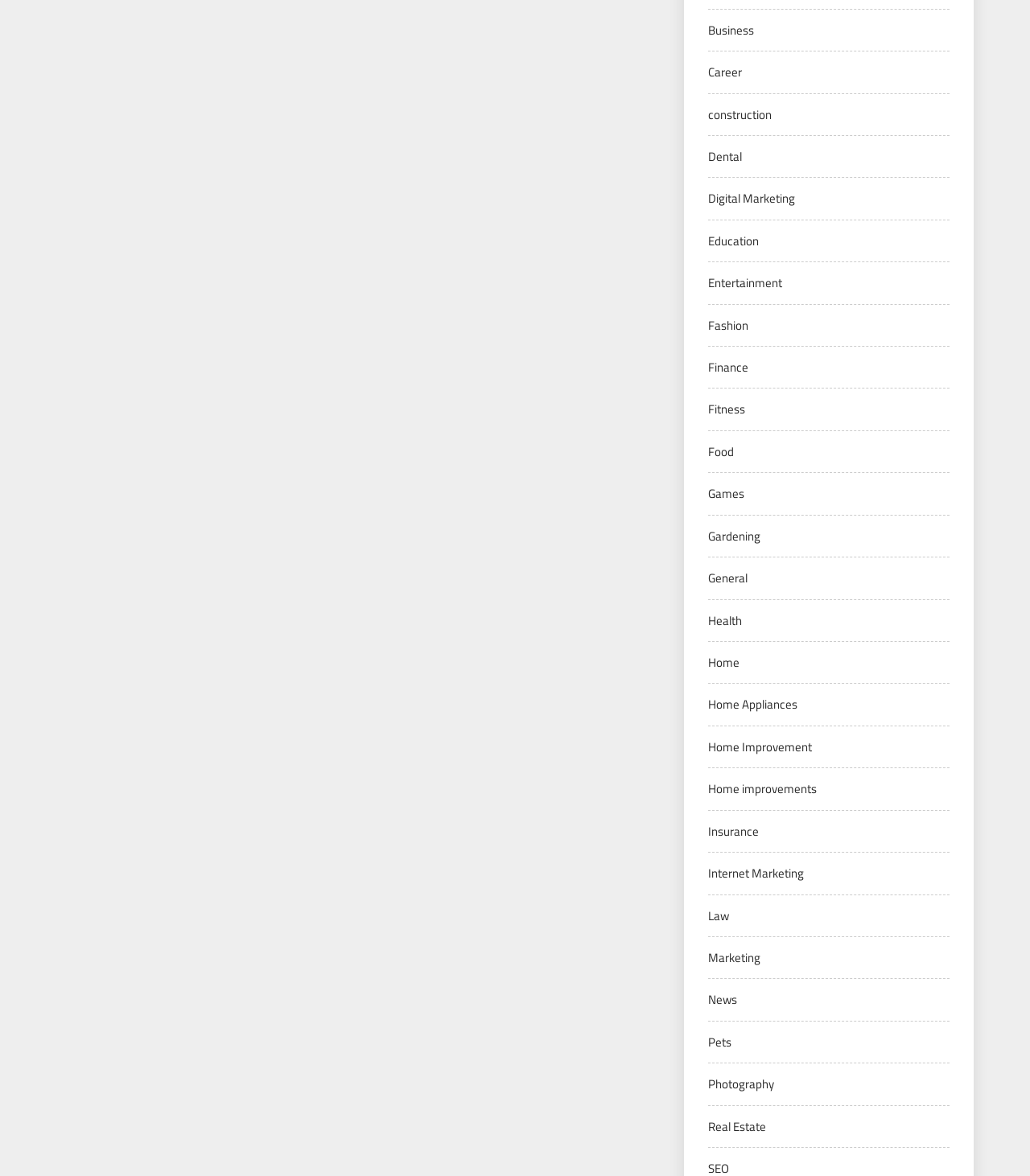Examine the screenshot and answer the question in as much detail as possible: What are the categories listed on the webpage?

The webpage lists various categories such as Business, Career, Construction, Dental, Digital Marketing, and many more, which are likely to be categories for articles, blogs, or resources.